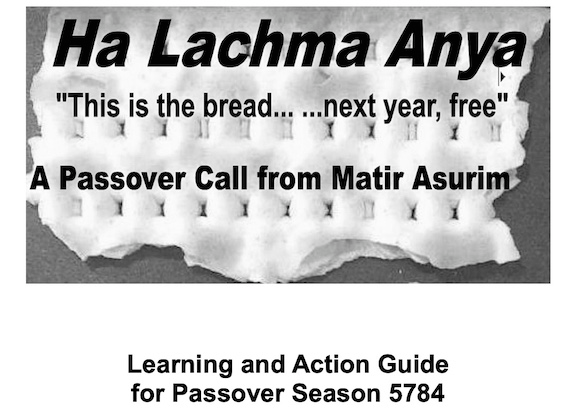What is the significance of the broken matzah in the background?
Answer the question based on the image using a single word or a brief phrase.

Themes of liberation and community connection